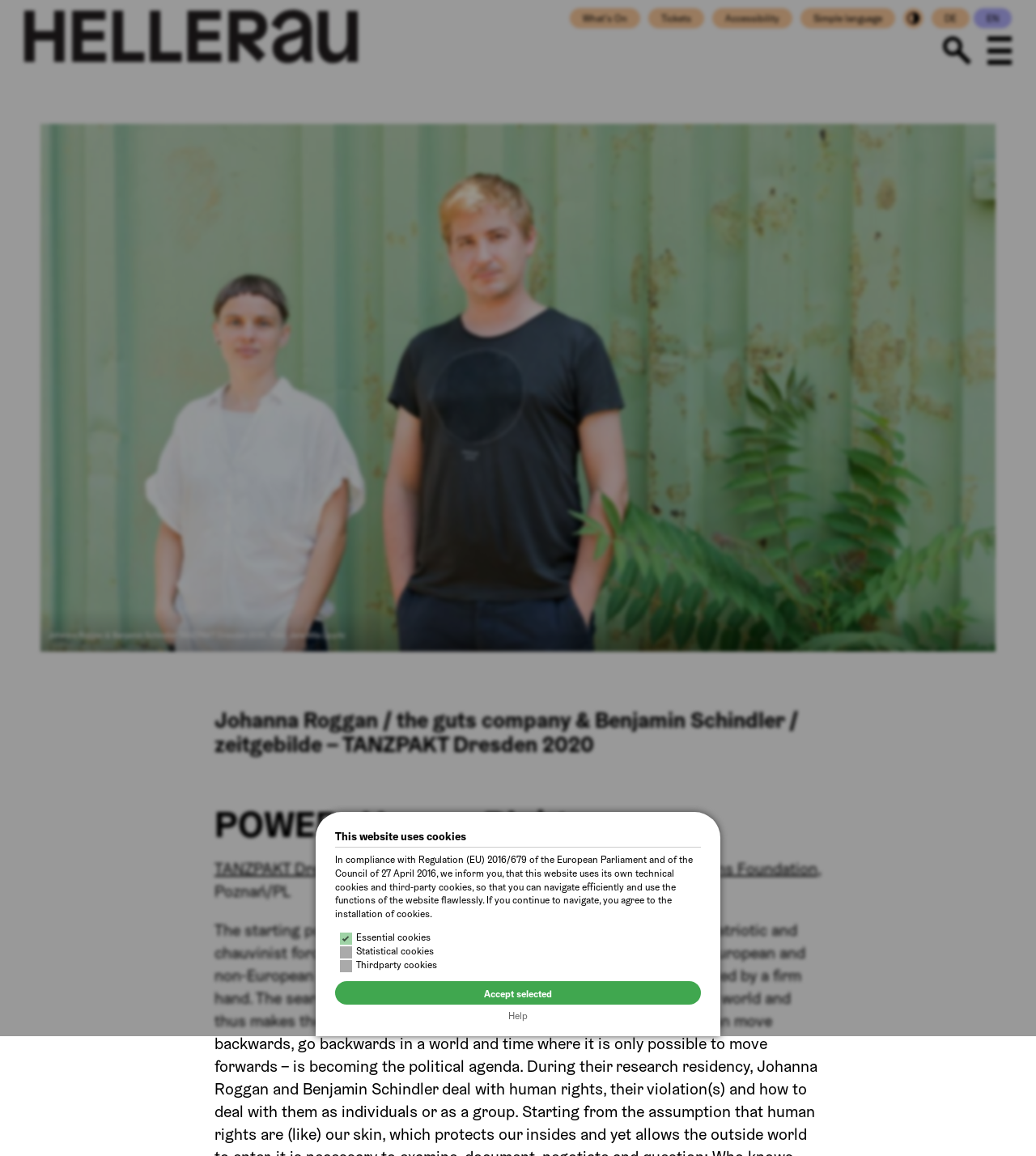Elaborate on the different components and information displayed on the webpage.

This webpage appears to be a event or project page for Johanna Roggan and Benjamin Schindler's TANZPAKT Dresden 2020, with a focus on POWER+Human Rights. 

At the top of the page, there is a navigation menu with links to "What's On", "Tickets", "Accessibility", "Simple language", and language options "DE" and "EN". 

Below the navigation menu, there is a large image that takes up most of the width of the page. 

To the right of the image, there is a section with a heading that reads "Johanna Roggan / the guts company & Benjamin Schindler / zeitgebilde – TANZPAKT Dresden 2020". Below this heading, there is a subheading "POWER+Human Rights" followed by a description of the research residency in cooperation with Art Stations Foundation, Poznań/PL. 

Further down the page, there is a section with a heading "This website uses cookies" followed by a paragraph of text explaining the use of cookies on the website. Below this, there are three checkboxes for "Essential cookies", "Statistical cookies", and "Thirdparty cookies", with options to accept or decline. There are also links to "Accept selected" and "Help" at the bottom of this section.